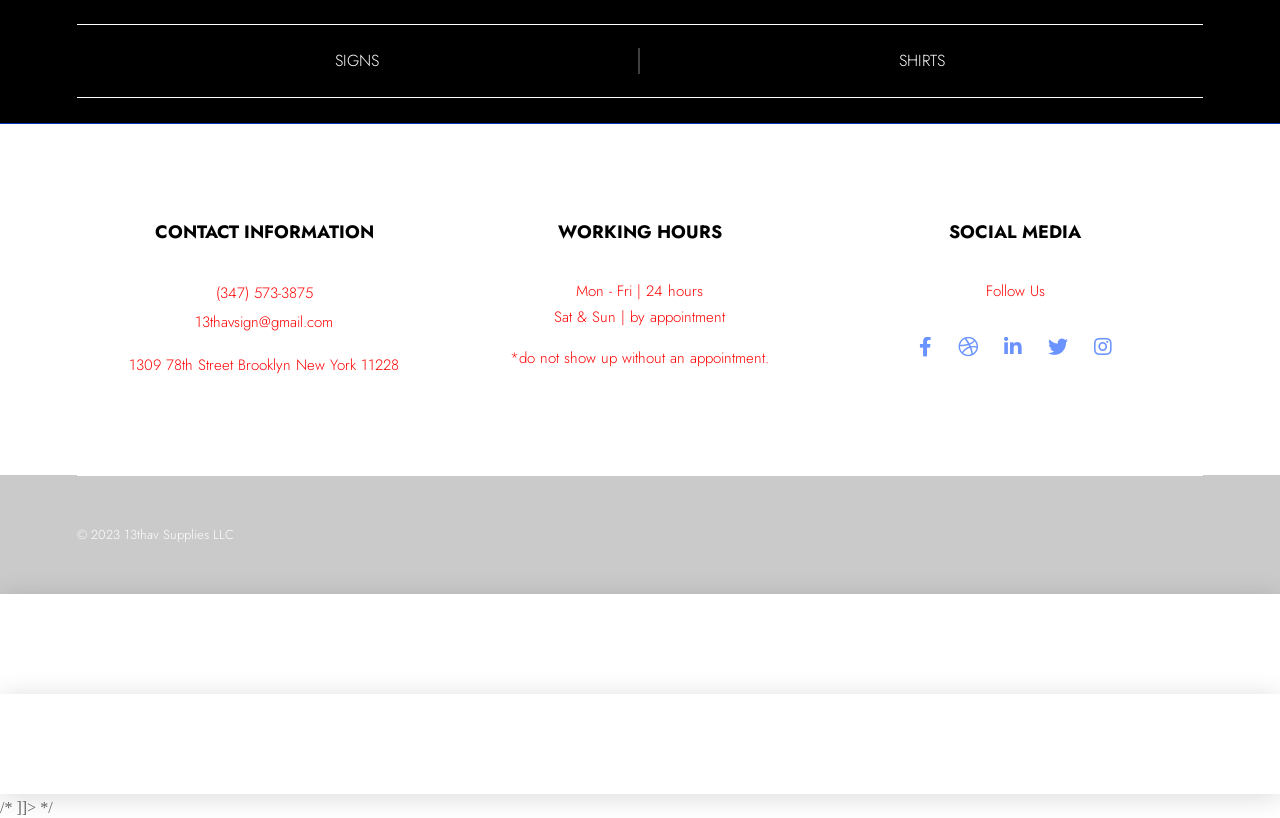What is the copyright year of 13thav Supplies LLC?
Please provide a comprehensive answer based on the contents of the image.

The copyright year can be found at the bottom of the webpage, in a heading element stating '© 2023 13thav Supplies LLC'.